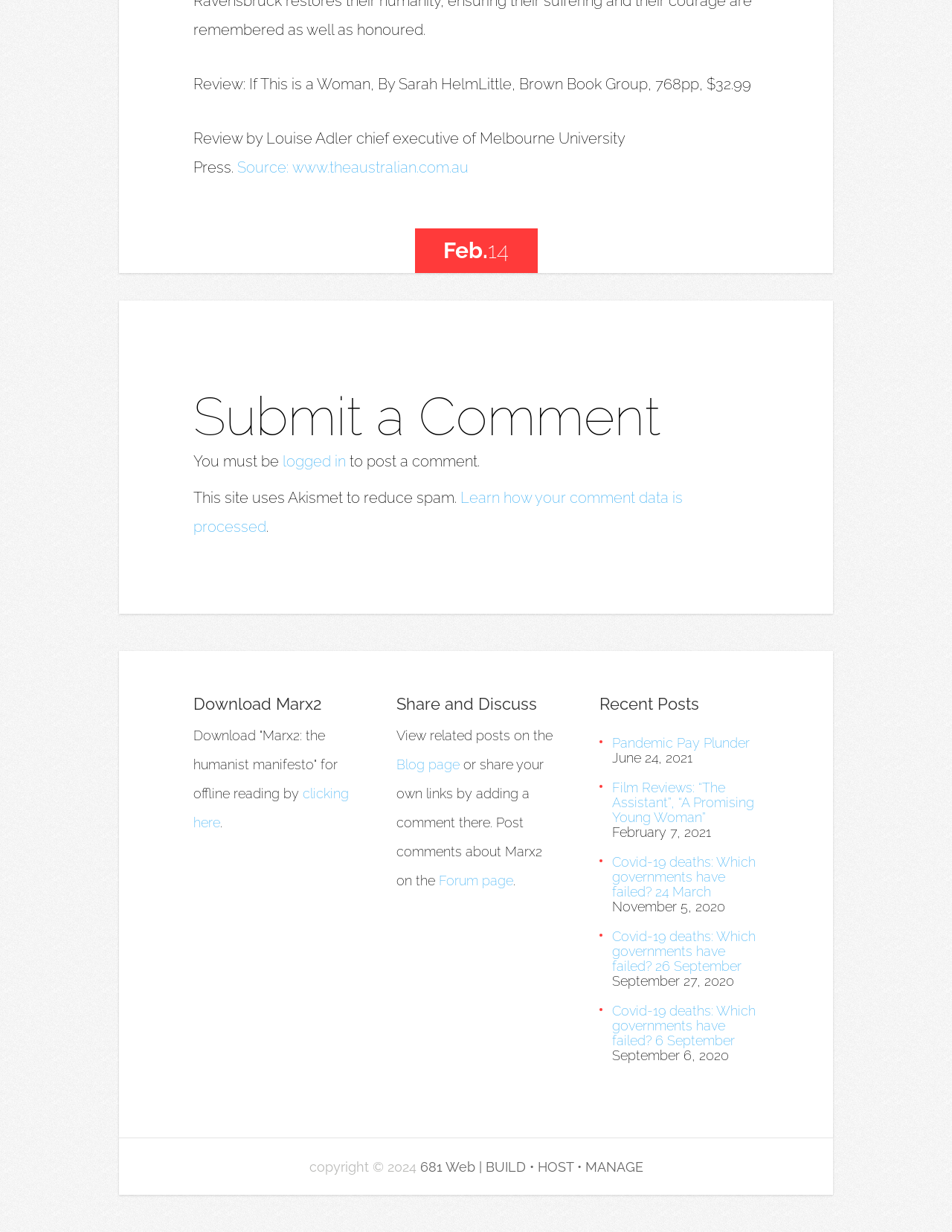Please determine the bounding box of the UI element that matches this description: Research. The coordinates should be given as (top-left x, top-left y, bottom-right x, bottom-right y), with all values between 0 and 1.

None